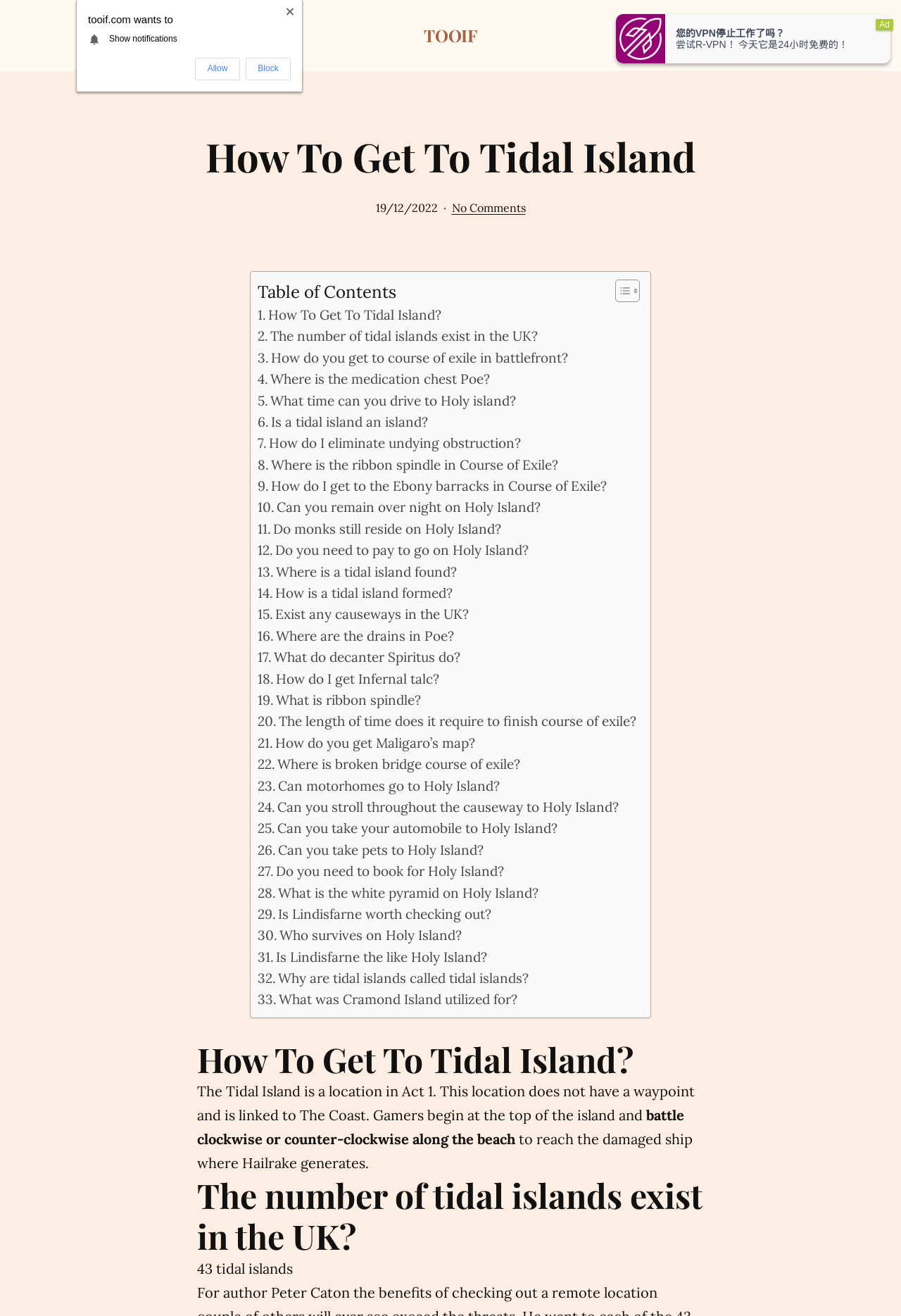Determine the bounding box for the described UI element: "What is ribbon spindle?".

[0.286, 0.524, 0.467, 0.54]